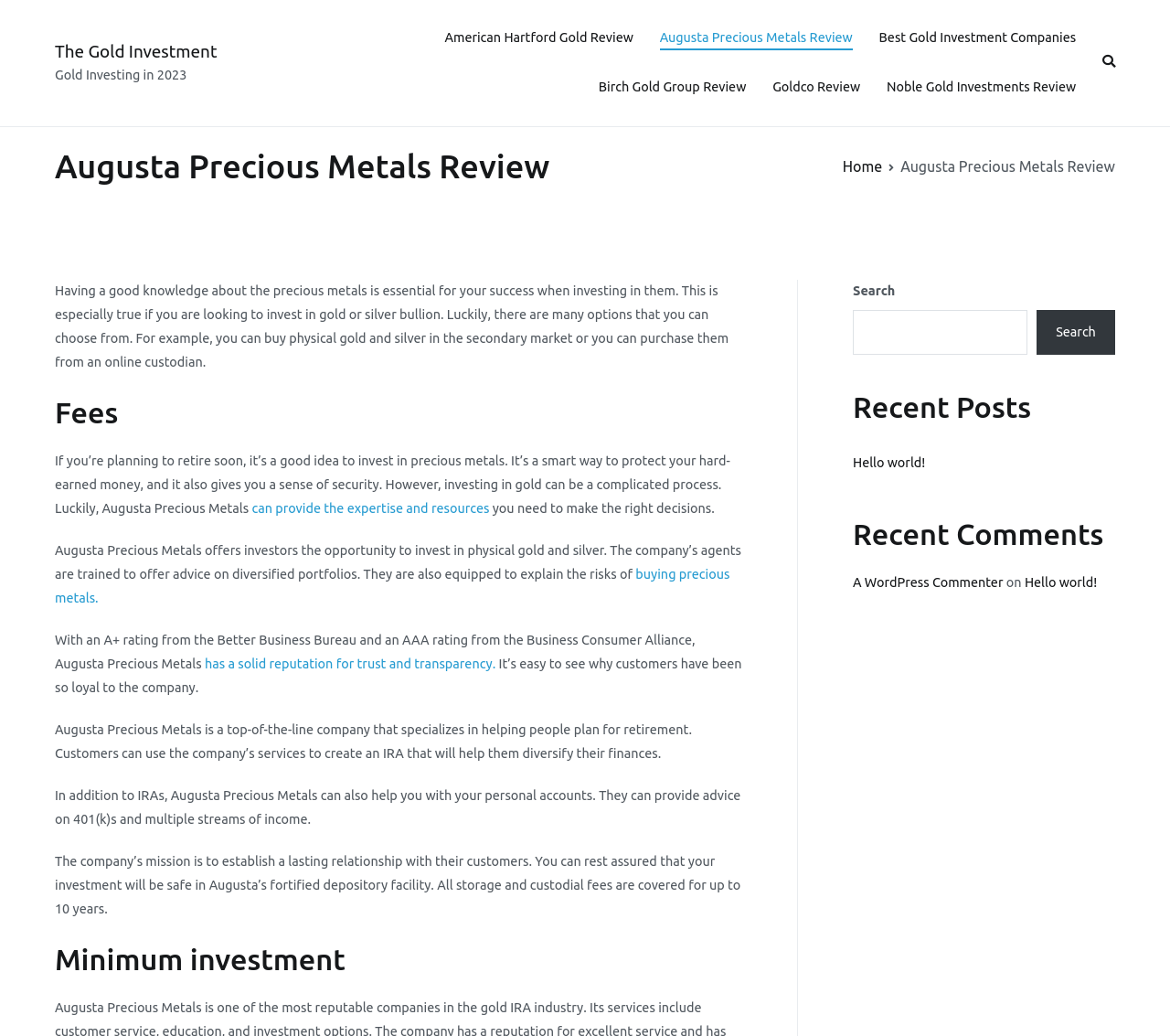Please identify the primary heading of the webpage and give its text content.

Augusta Precious Metals Review